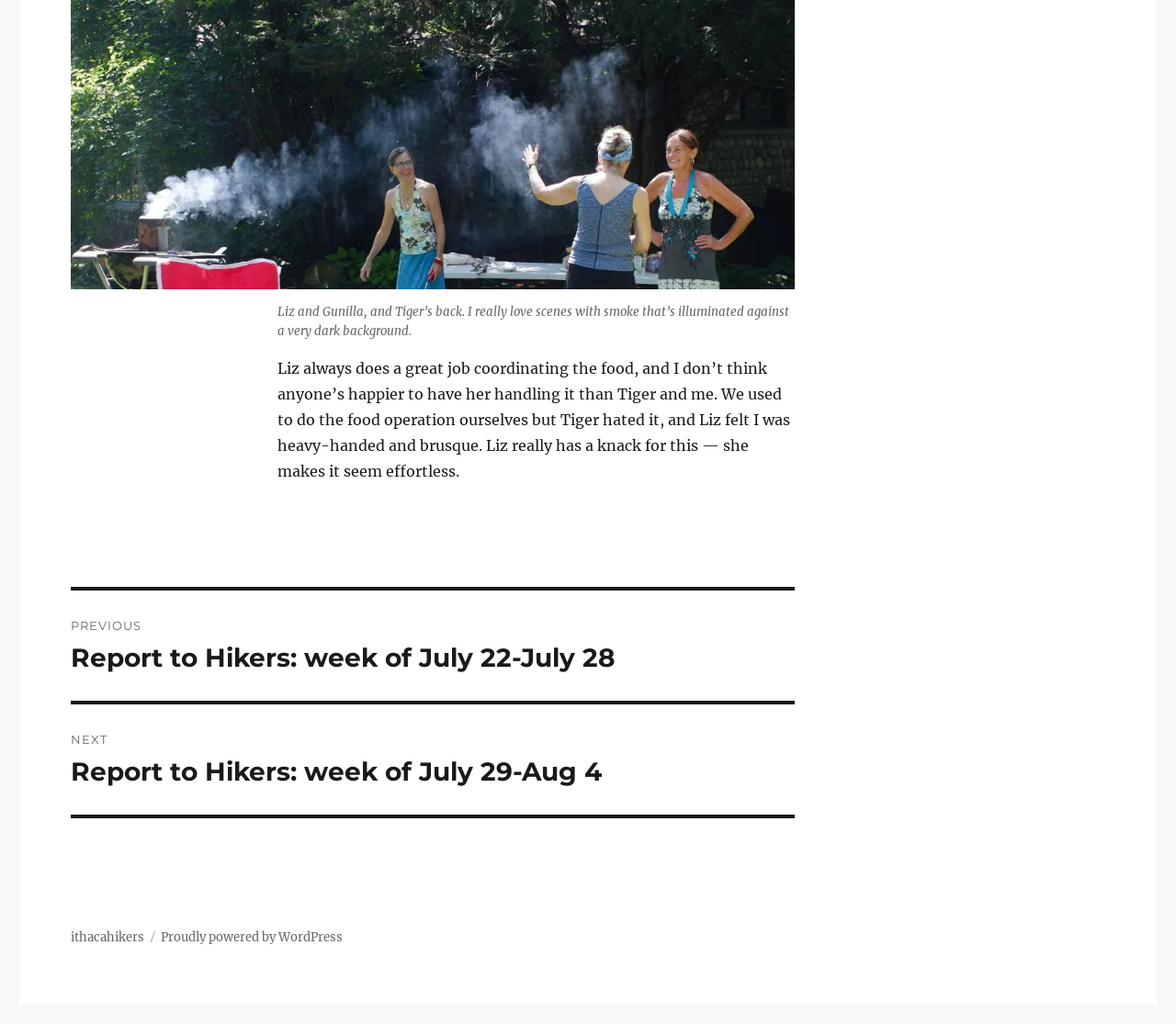Who is coordinating the food?
Utilize the image to construct a detailed and well-explained answer.

According to the text, 'Liz always does a great job coordinating the food', which implies that Liz is the one responsible for coordinating the food.